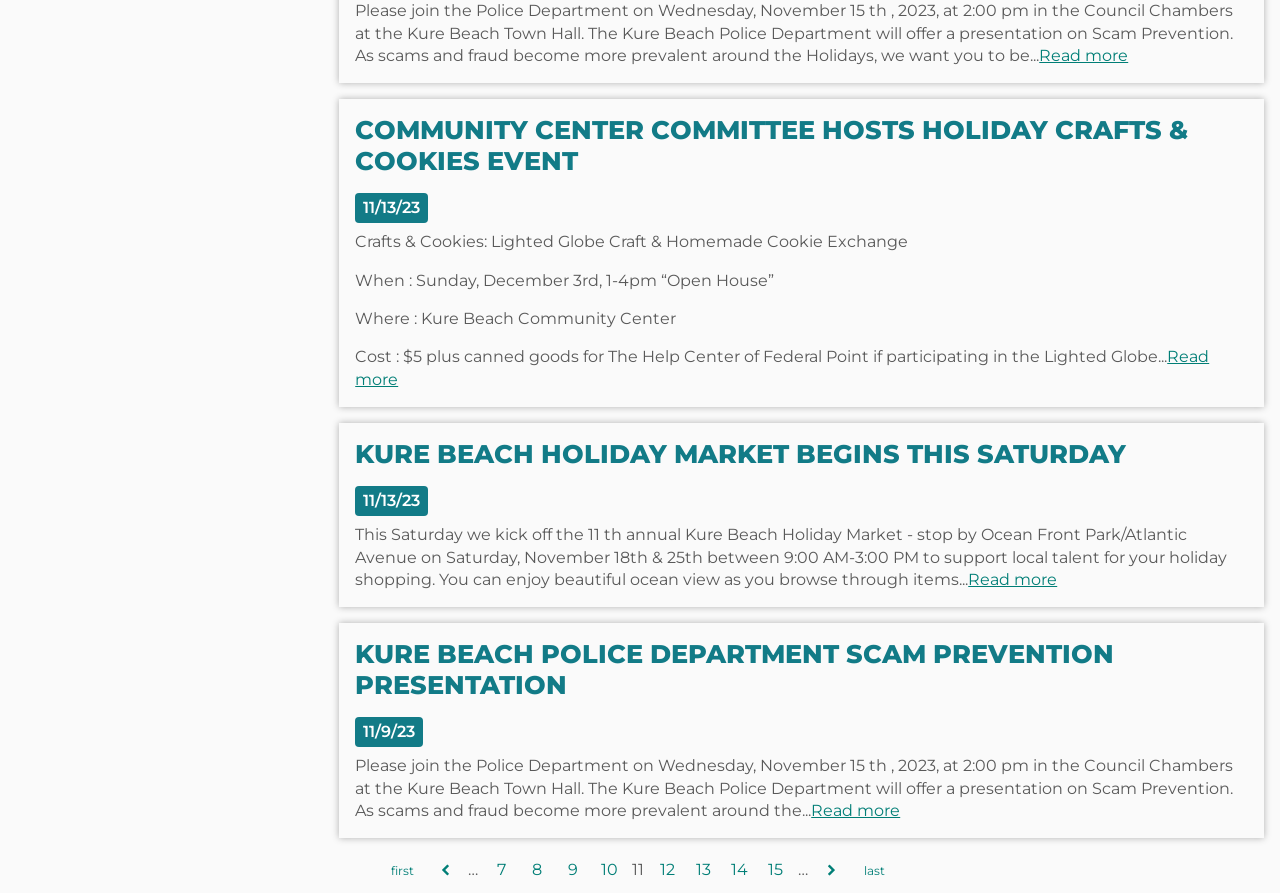Please identify the bounding box coordinates of the clickable area that will allow you to execute the instruction: "Go to page 12".

[0.511, 0.96, 0.531, 0.989]